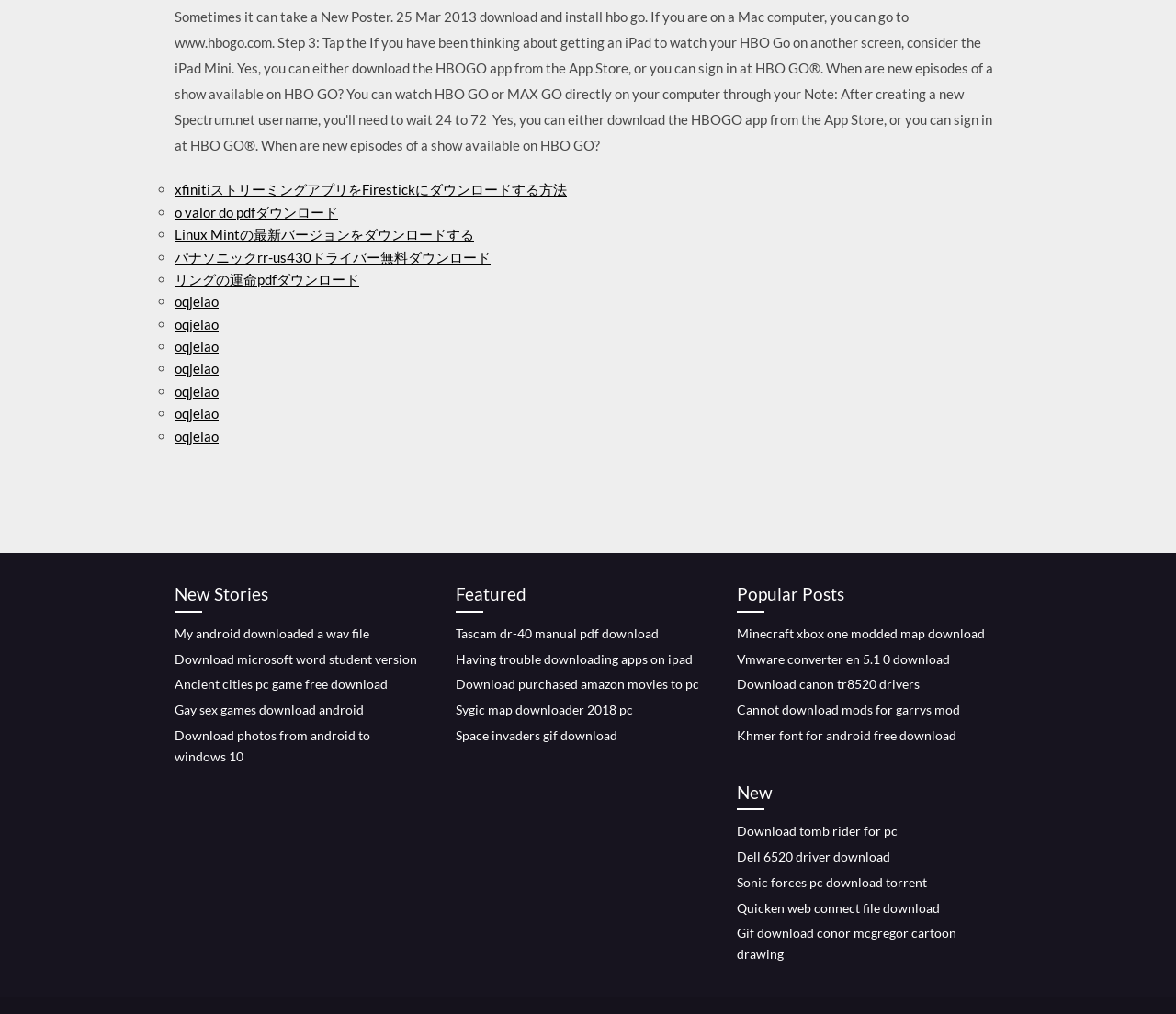How many links are present under the 'Popular Posts' heading?
Based on the screenshot, provide your answer in one word or phrase.

5